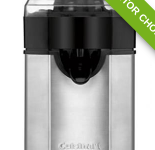Offer a detailed narrative of the scene depicted in the image.

The image features the Cuisinart CCJ-500P1 Pulp Control Citrus Juicer, known for its sleek stainless steel design and efficient functionality. This juicer is highlighted as an "EDITOR CHOICE," emphasizing its superior performance compared to competitors. The design includes a convenient spout for easy pouring, and its compact dimensions make it perfect for any kitchen countertop. The machine is engineered to handle whole fruits, significantly reducing prep time while delivering maximum juice extraction with minimal effort. Ideal for citrus lovers, it promises an enjoyable juicing experience with its user-friendly features and easy maintenance.